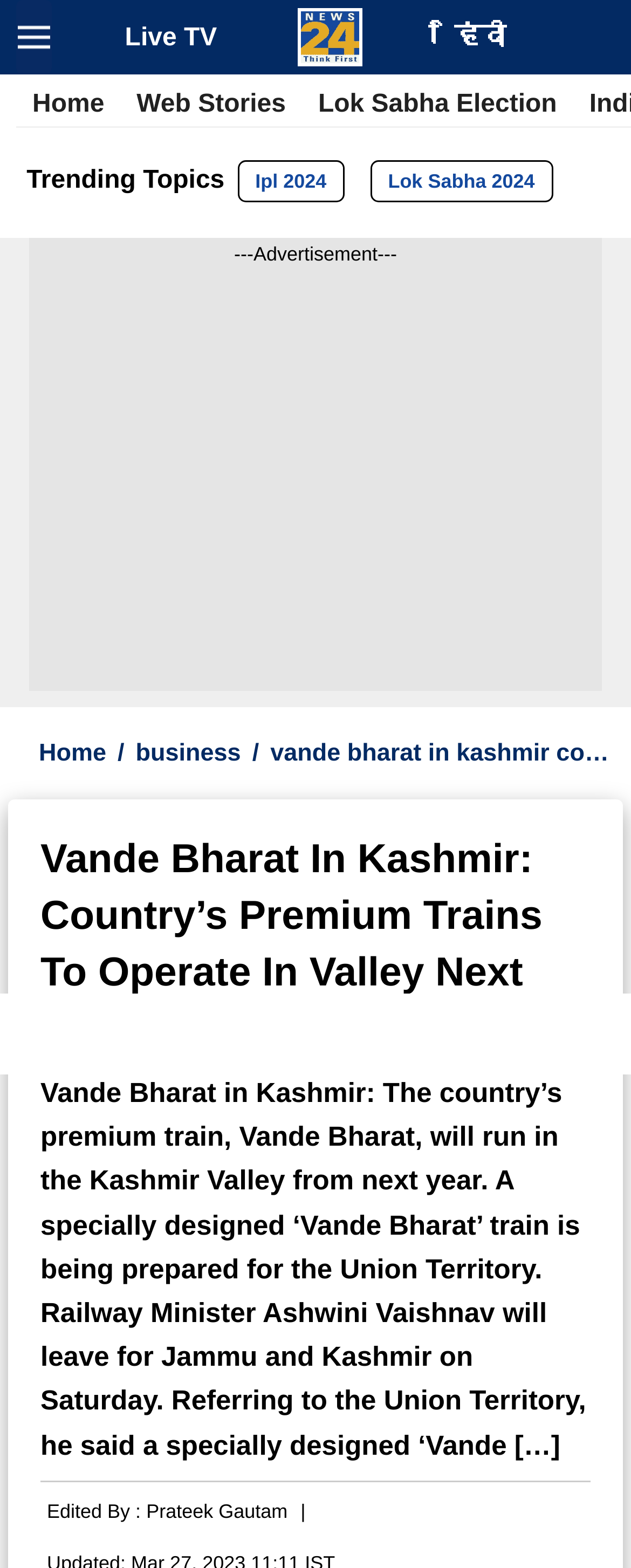From the webpage screenshot, predict the bounding box coordinates (top-left x, top-left y, bottom-right x, bottom-right y) for the UI element described here: Lok Sabha Election

[0.479, 0.053, 0.908, 0.082]